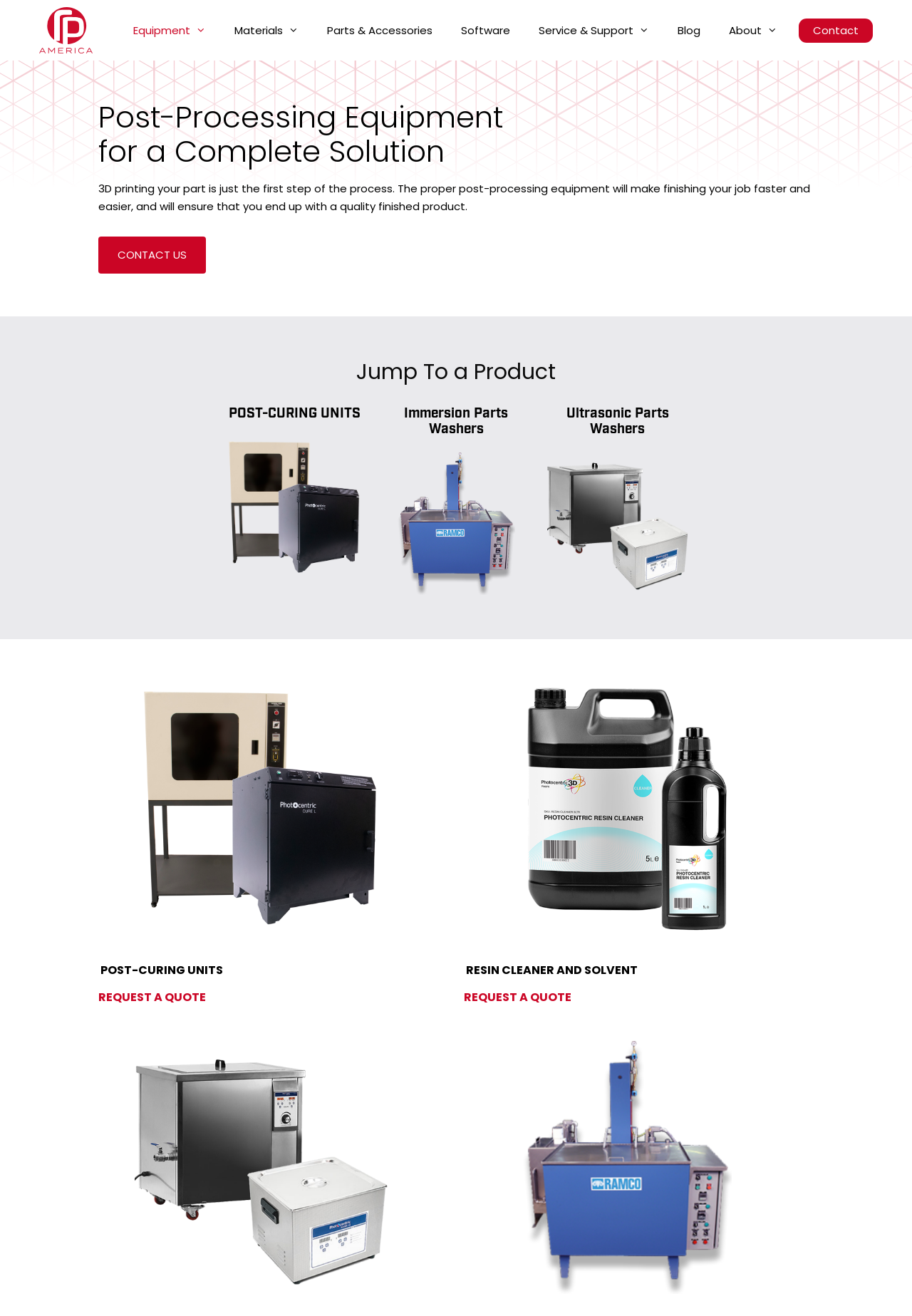Provide the bounding box coordinates for the area that should be clicked to complete the instruction: "View the image of rpu photocentric".

[0.246, 0.332, 0.4, 0.44]